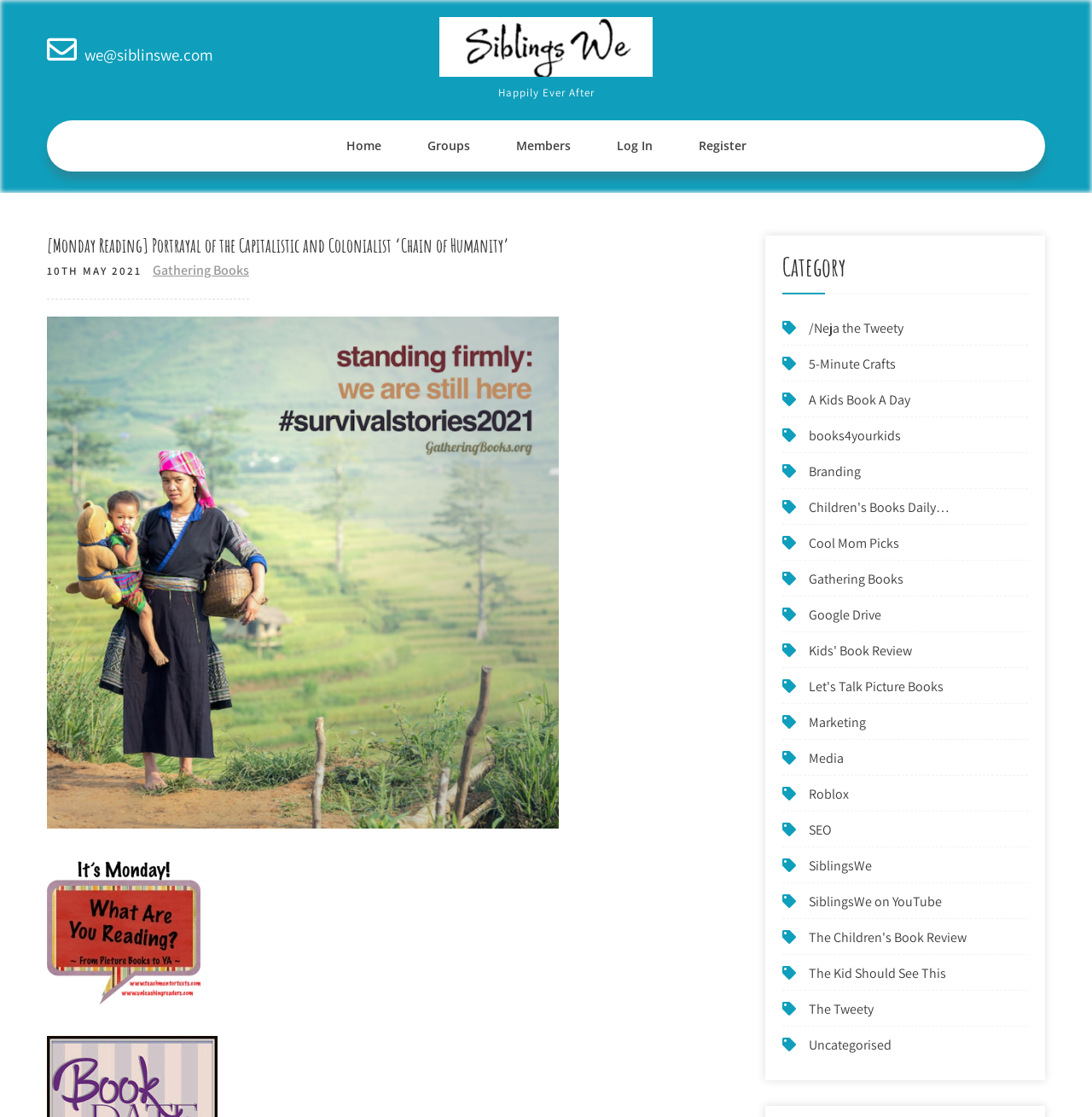Please identify the bounding box coordinates of the clickable area that will allow you to execute the instruction: "Visit Mary Gaulke's homepage".

None